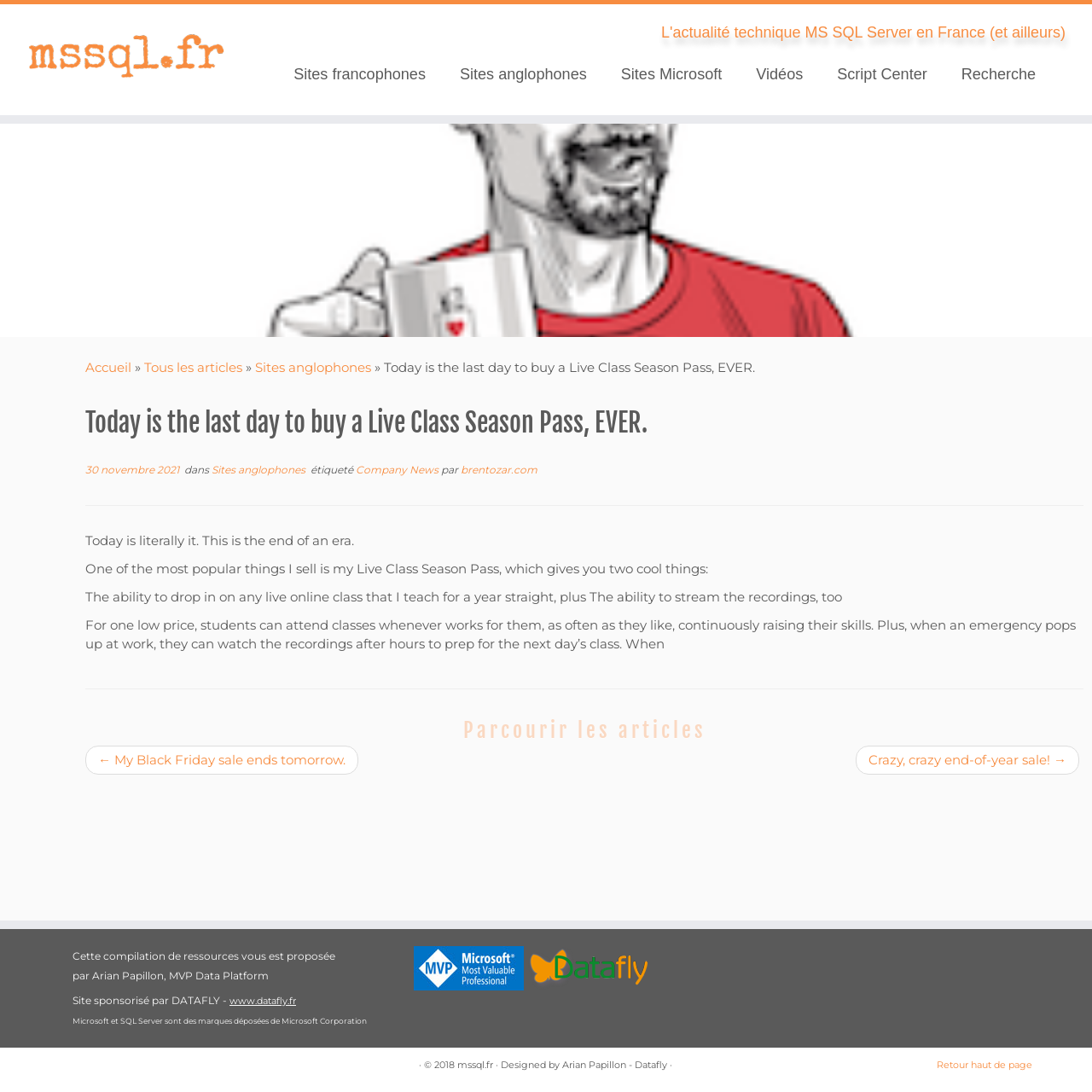Please find the bounding box for the following UI element description. Provide the coordinates in (top-left x, top-left y, bottom-right x, bottom-right y) format, with values between 0 and 1: Arian Papillon - Datafly

[0.515, 0.967, 0.611, 0.984]